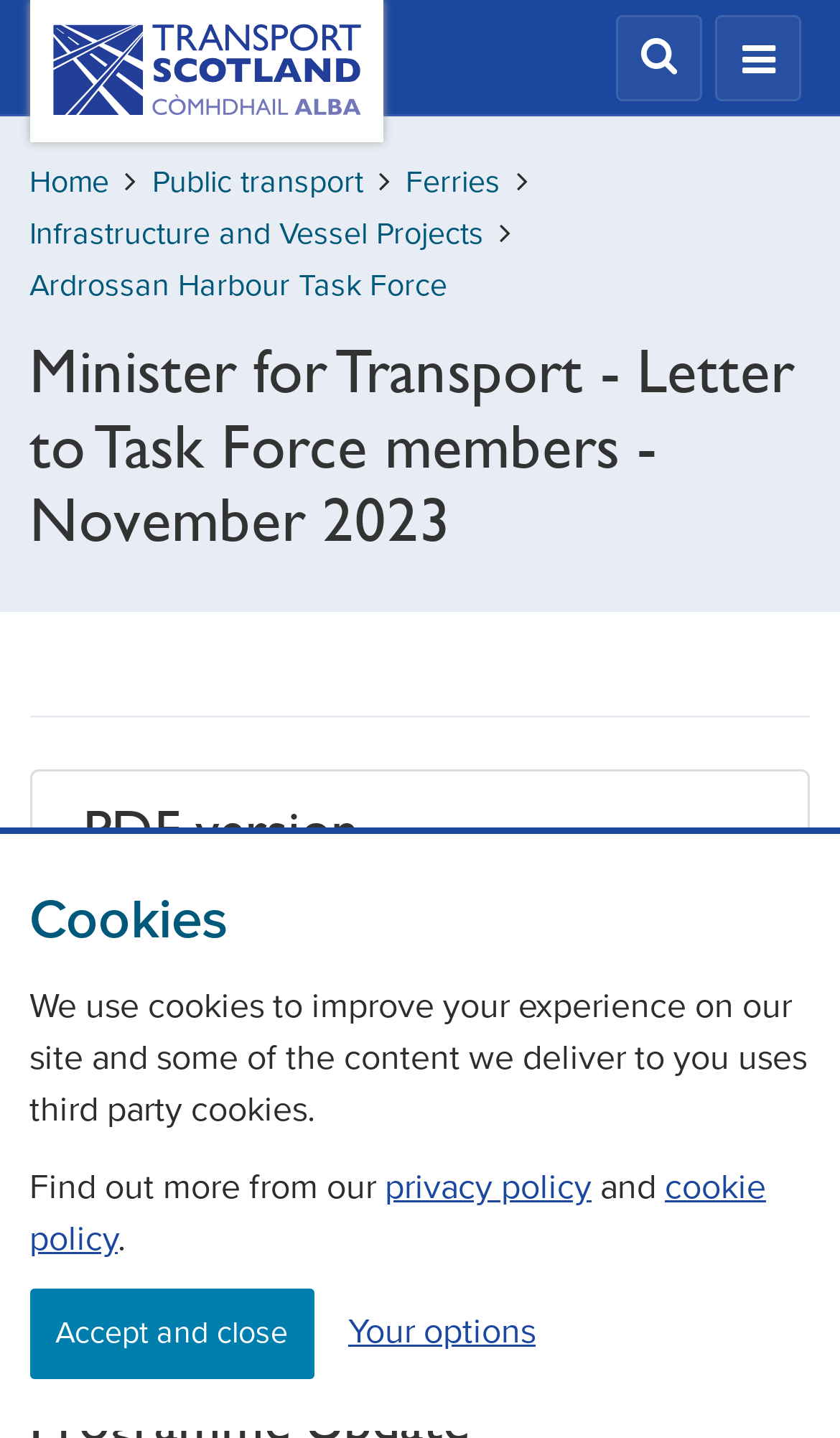Locate the UI element described by Ardrossan Harbour Task Force in the provided webpage screenshot. Return the bounding box coordinates in the format (top-left x, top-left y, bottom-right x, bottom-right y), ensuring all values are between 0 and 1.

[0.035, 0.187, 0.532, 0.21]